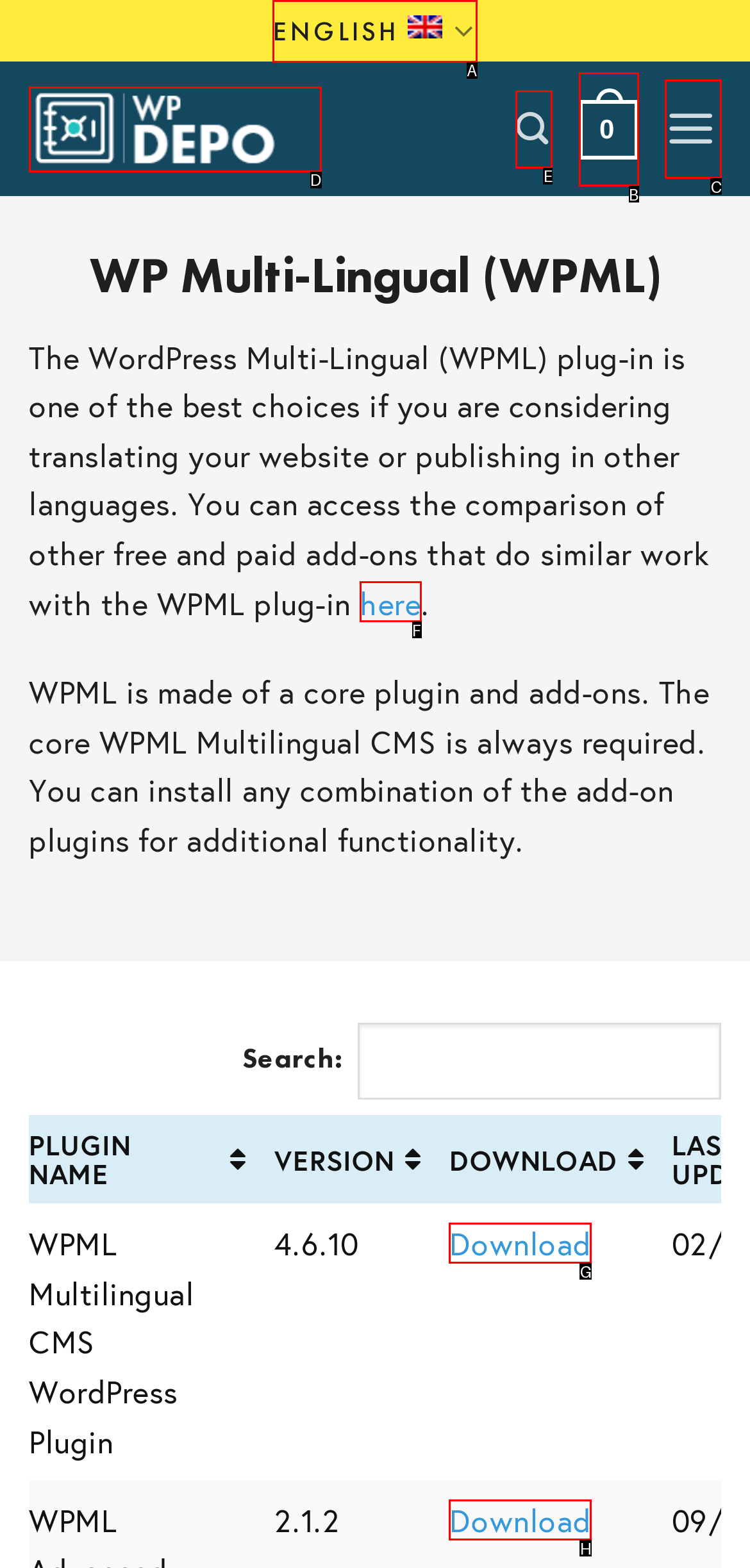Which option should I select to accomplish the task: Open the menu? Respond with the corresponding letter from the given choices.

C